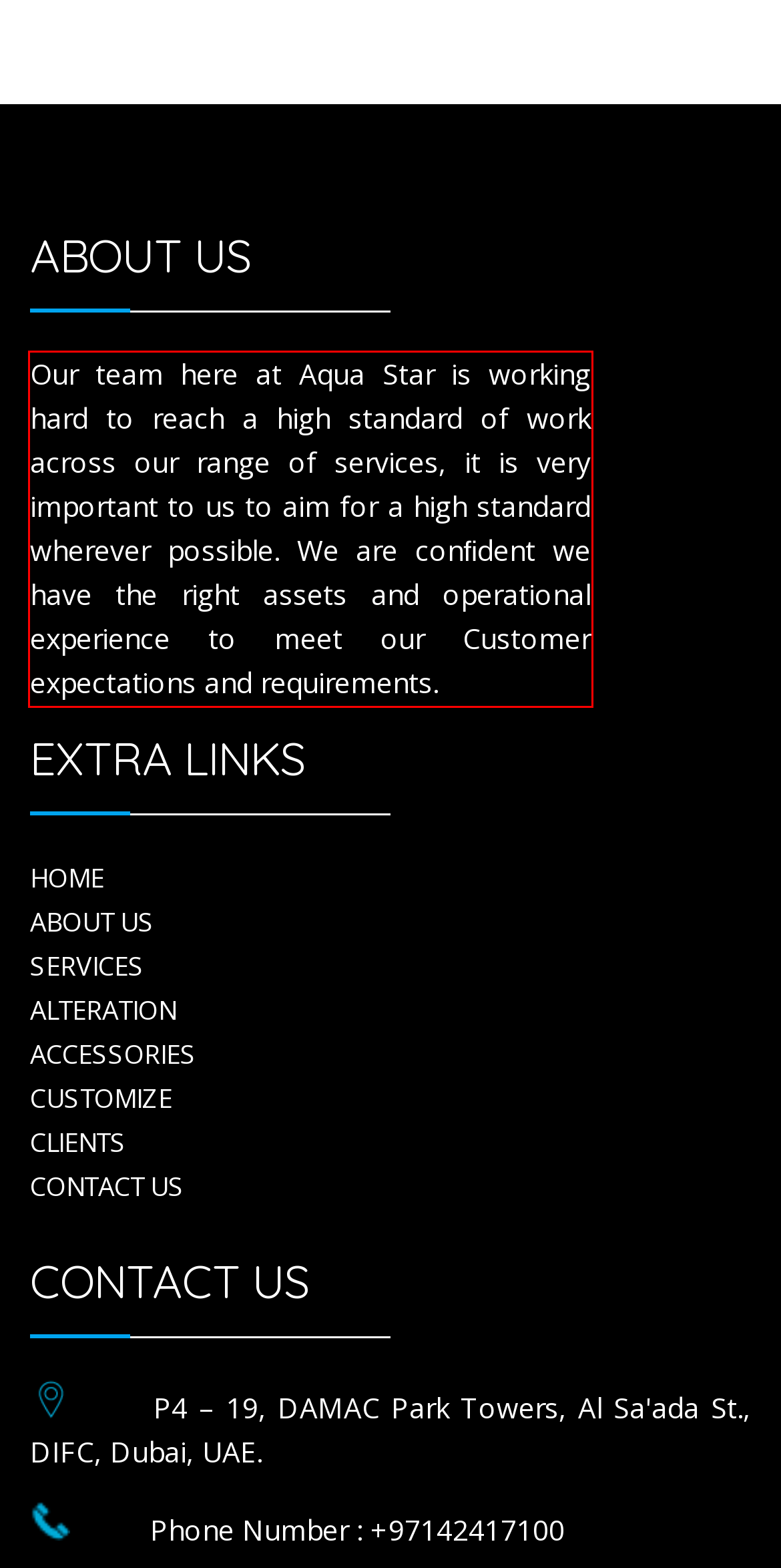Within the screenshot of the webpage, locate the red bounding box and use OCR to identify and provide the text content inside it.

Our team here at Aqua Star is working hard to reach a high standard of work across our range of services, it is very important to us to aim for a high standard wherever possible. We are conﬁdent we have the right assets and operational experience to meet our Customer expectations and requirements.